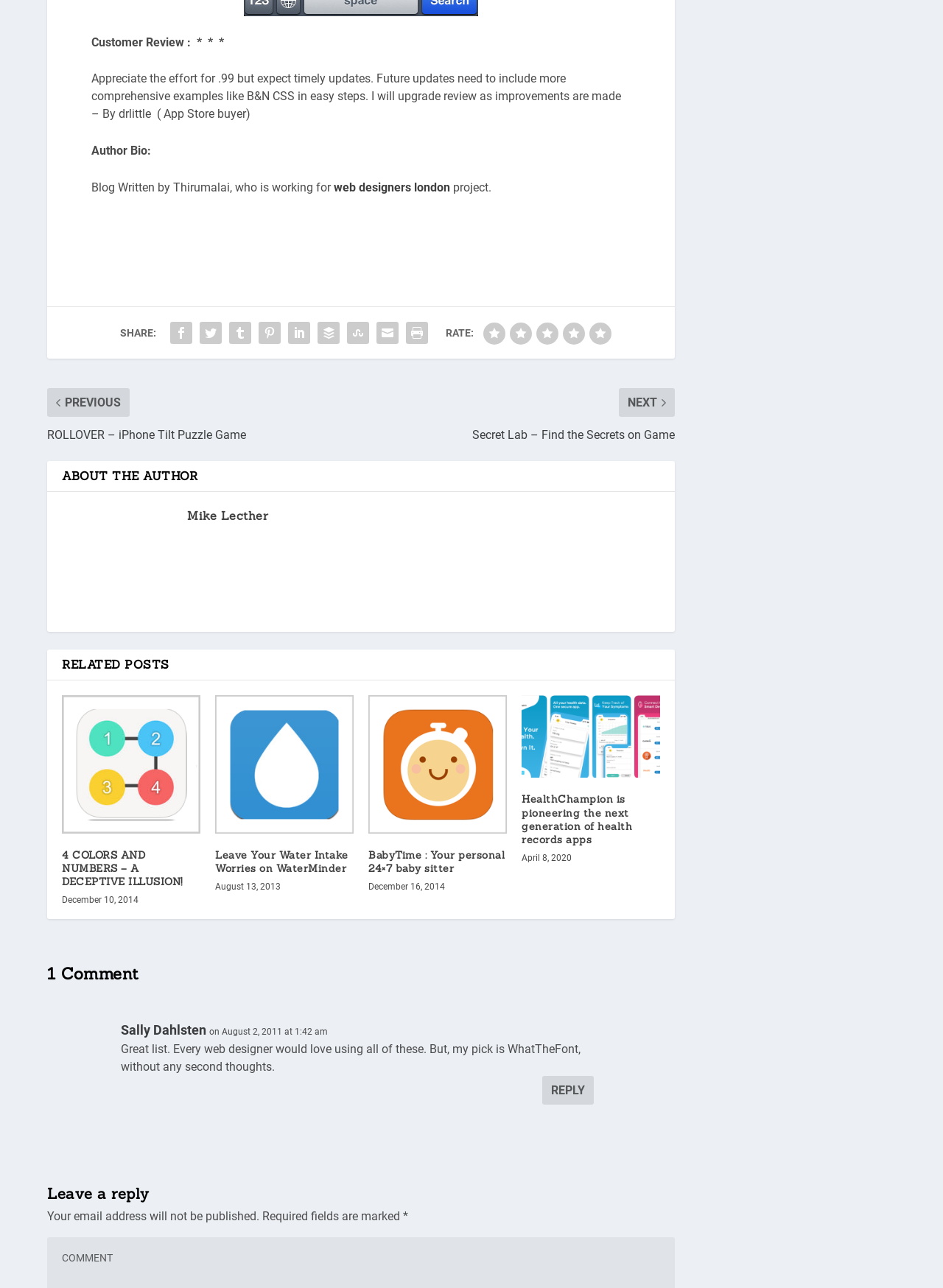Locate the bounding box coordinates of the element's region that should be clicked to carry out the following instruction: "Read the post about 4 COLORS AND NUMBERS – A DECEPTIVE ILLUSION!". The coordinates need to be four float numbers between 0 and 1, i.e., [left, top, right, bottom].

[0.066, 0.532, 0.212, 0.639]